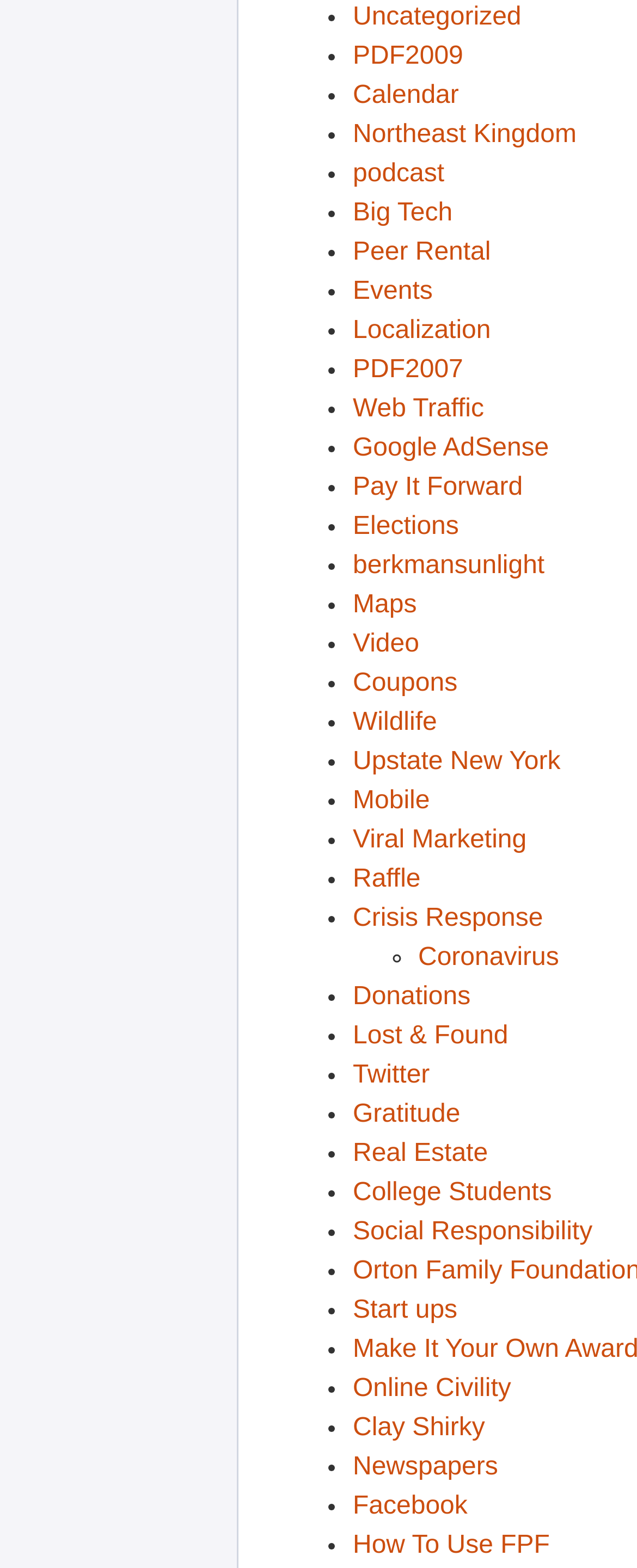Pinpoint the bounding box coordinates of the clickable area necessary to execute the following instruction: "Click on the link to view PDF2009". The coordinates should be given as four float numbers between 0 and 1, namely [left, top, right, bottom].

[0.554, 0.028, 0.727, 0.045]